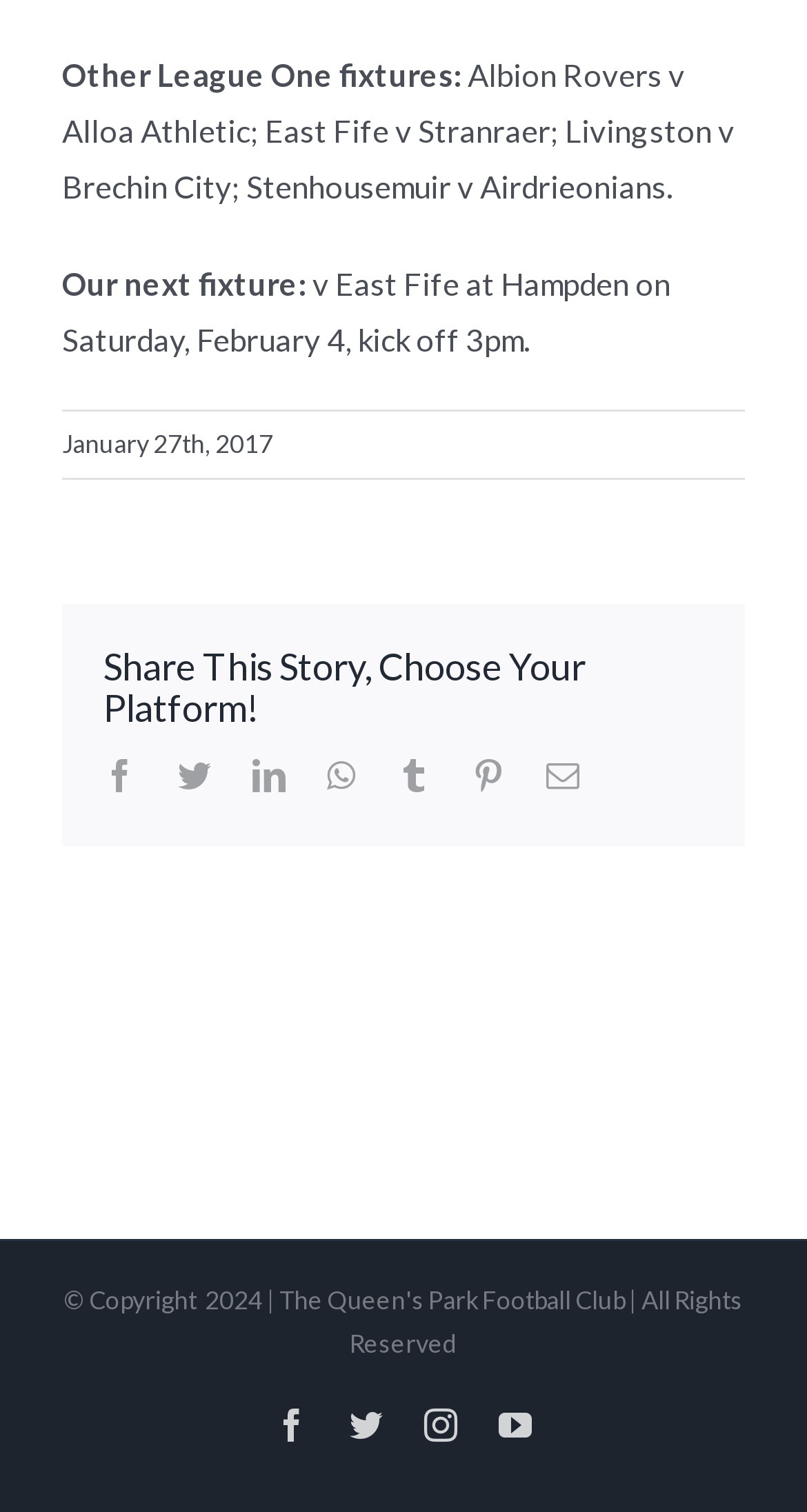Analyze the image and provide a detailed answer to the question: What is the date of the webpage's content?

I found the date by looking at the text 'January 27th, 2017' which is present on the webpage, indicating the date of the content.